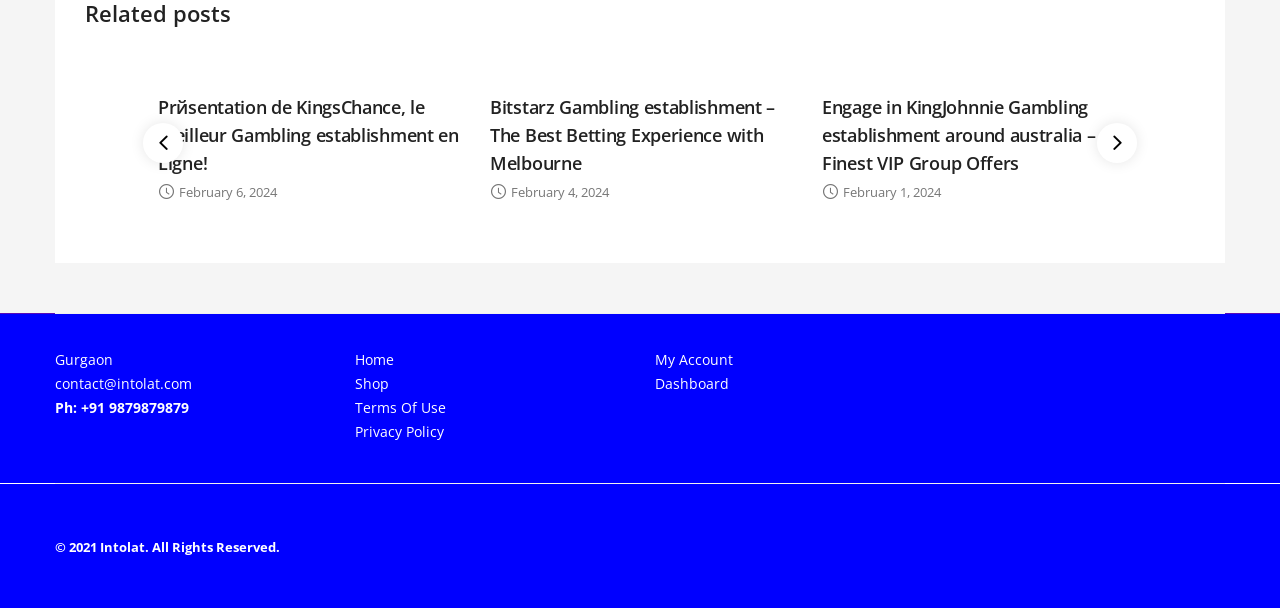What is the name of the city mentioned in the footer?
We need a detailed and exhaustive answer to the question. Please elaborate.

I examined the footer section of the webpage and found a StaticText element with the content 'Gurgaon', which is likely the name of a city.